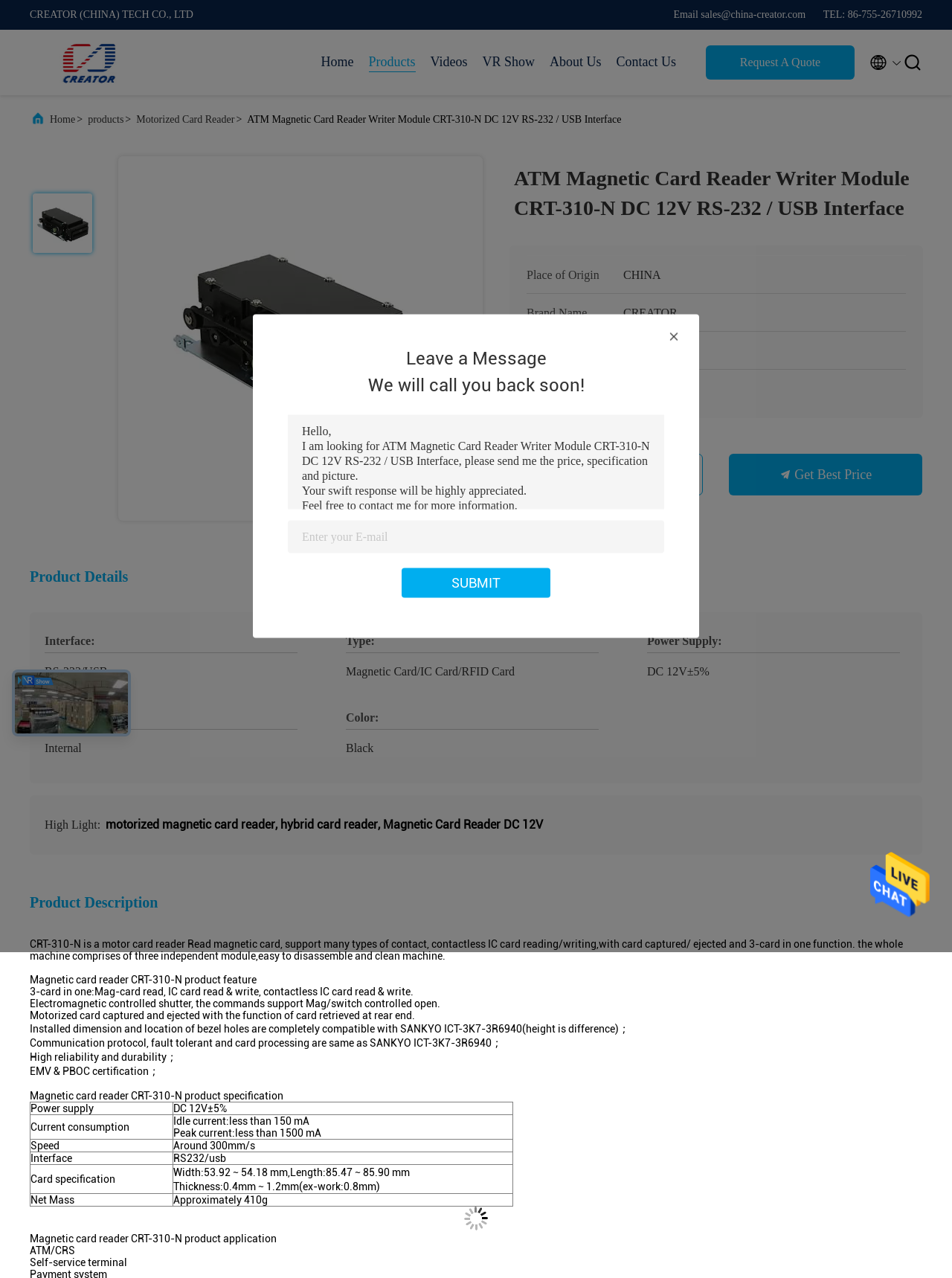Answer briefly with one word or phrase:
What is the product name?

ATM Magnetic Card Reader Writer Module CRT-310-N